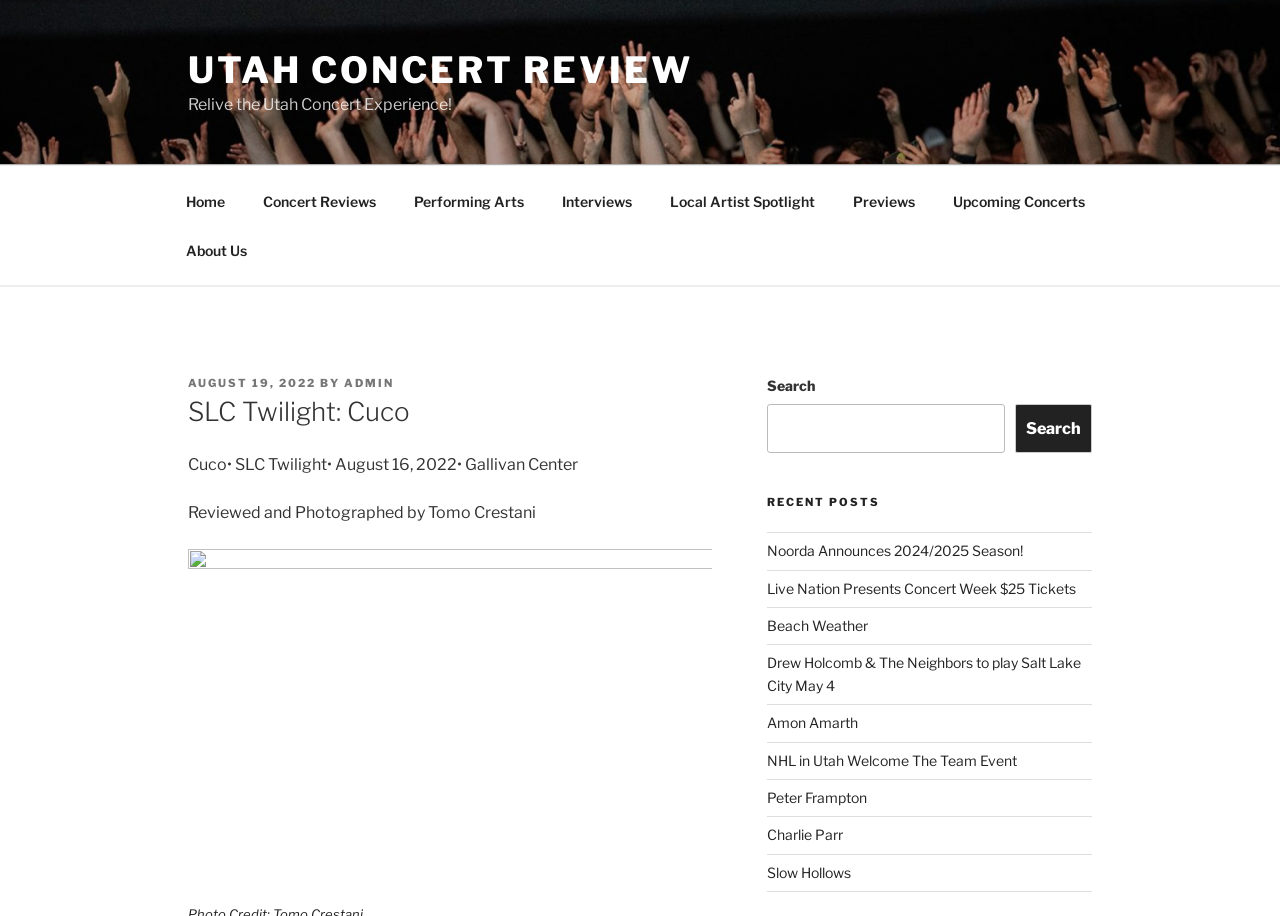What is the name of the concert series?
Please give a detailed answer to the question using the information shown in the image.

I found the answer by looking at the heading 'SLC Twilight: Cuco' which is a sub-element of the header element. This heading is likely to be the title of the concert series.